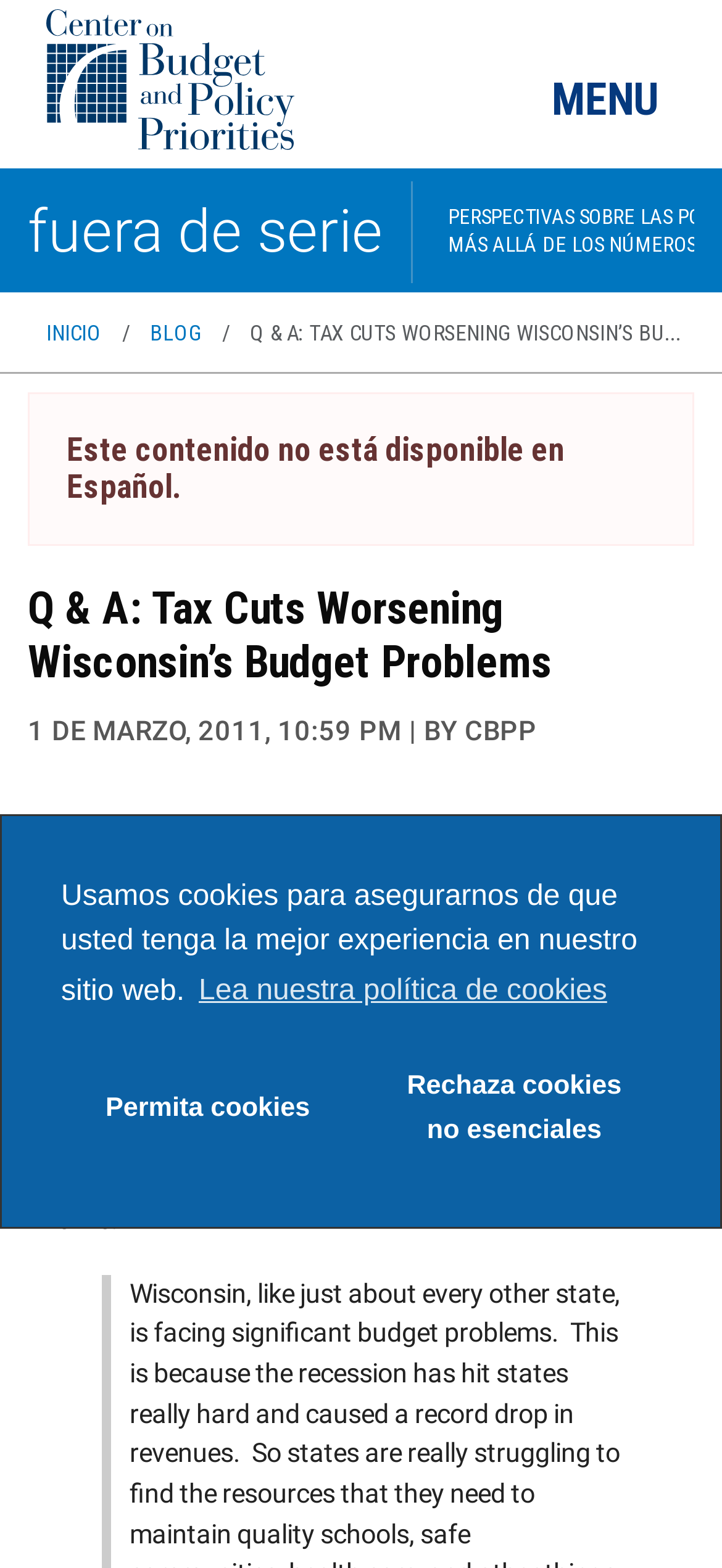Utilize the details in the image to give a detailed response to the question: What is the date of the Q&A session?

The date of the Q&A session is mentioned in the webpage as '1 DE MARZO, 2011, 10:59 PM', which translates to March 1, 2011.